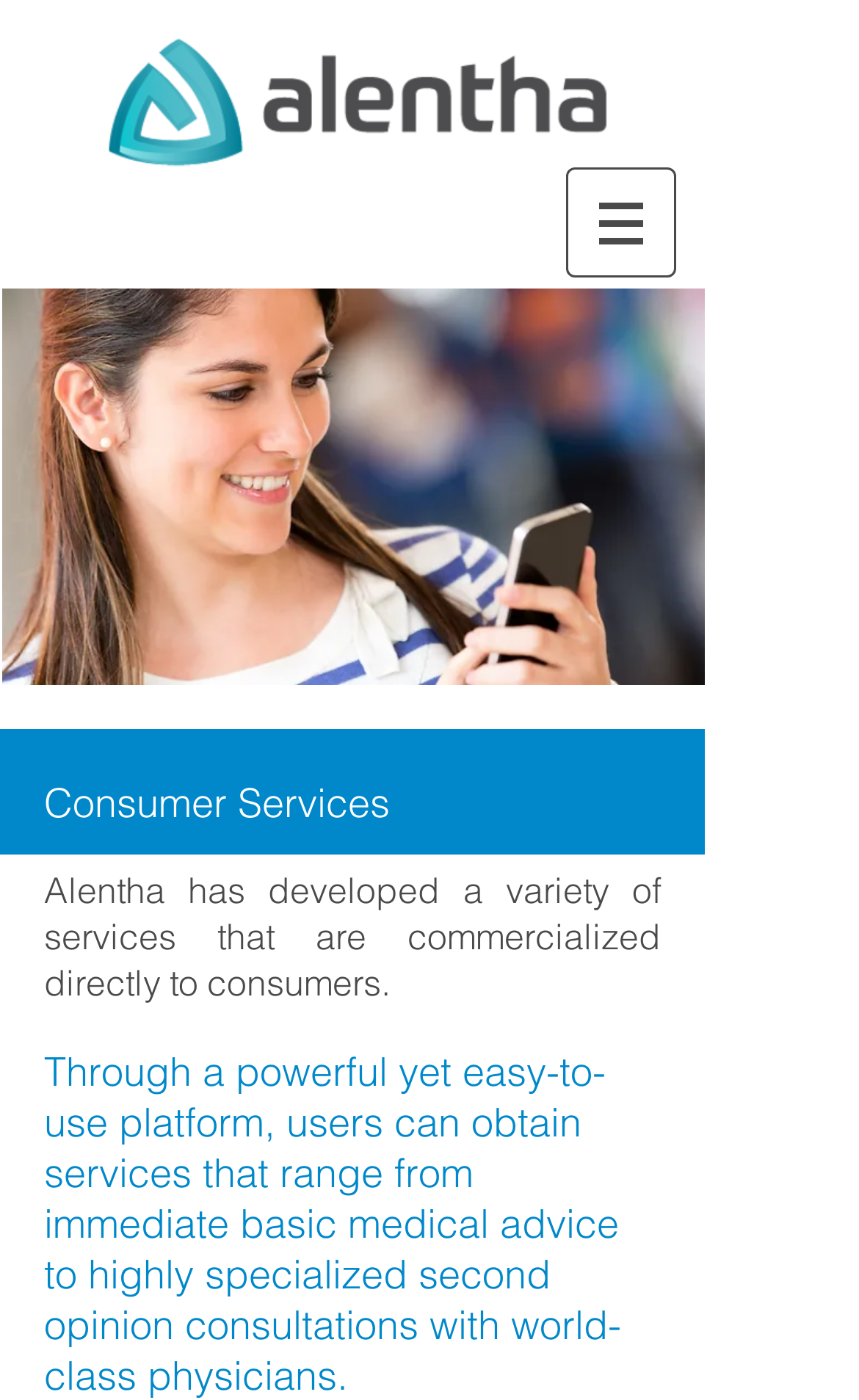Give a one-word or one-phrase response to the question:
What is the category of services being described?

Consumer Services